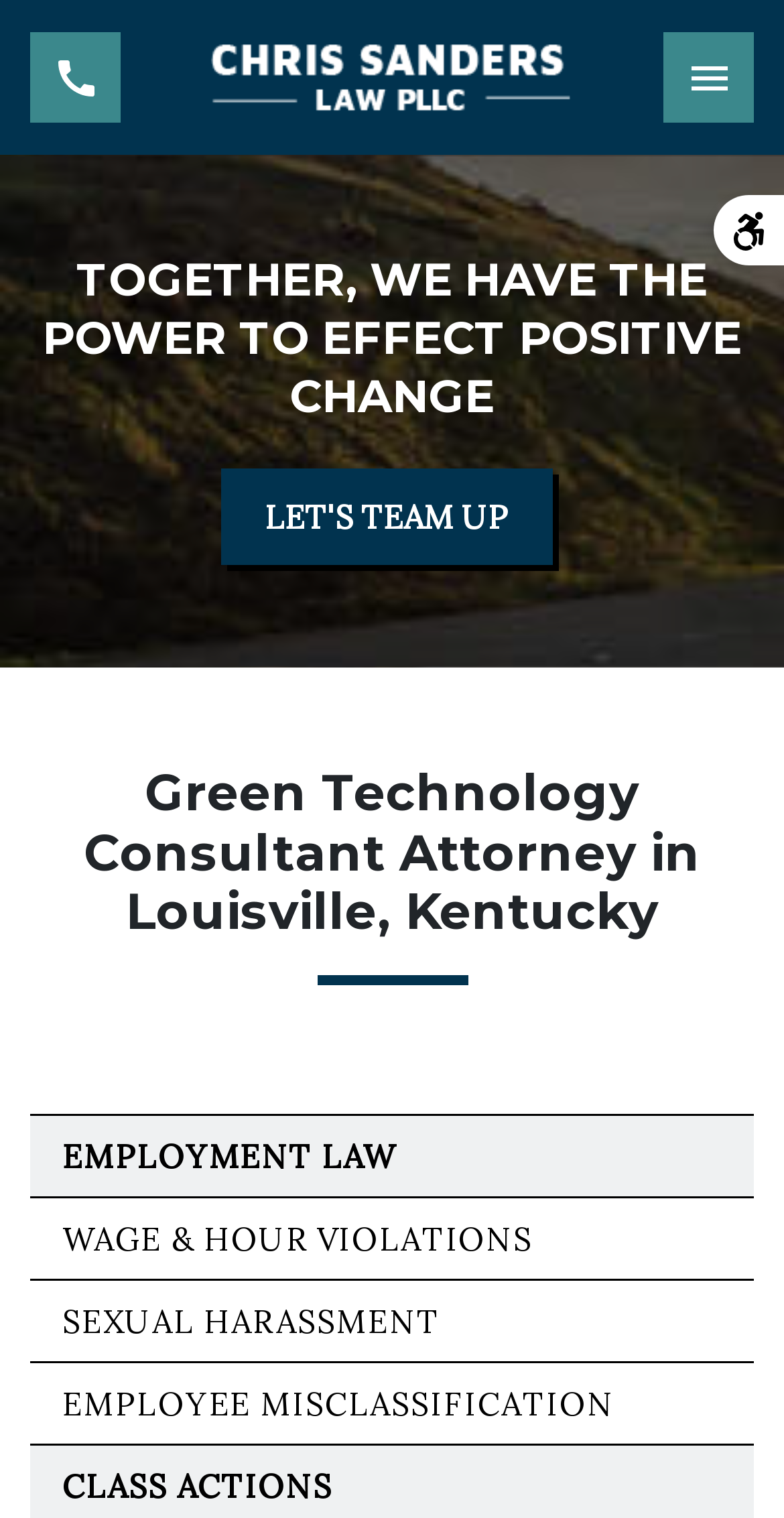What are the services offered by the attorney?
Provide an in-depth and detailed explanation in response to the question.

The services offered by the attorney are listed as links on the webpage, including 'EMPLOYMENT LAW', 'WAGE & HOUR VIOLATIONS', 'SEXUAL HARASSMENT', and 'EMPLOYEE MISCLASSIFICATION'.